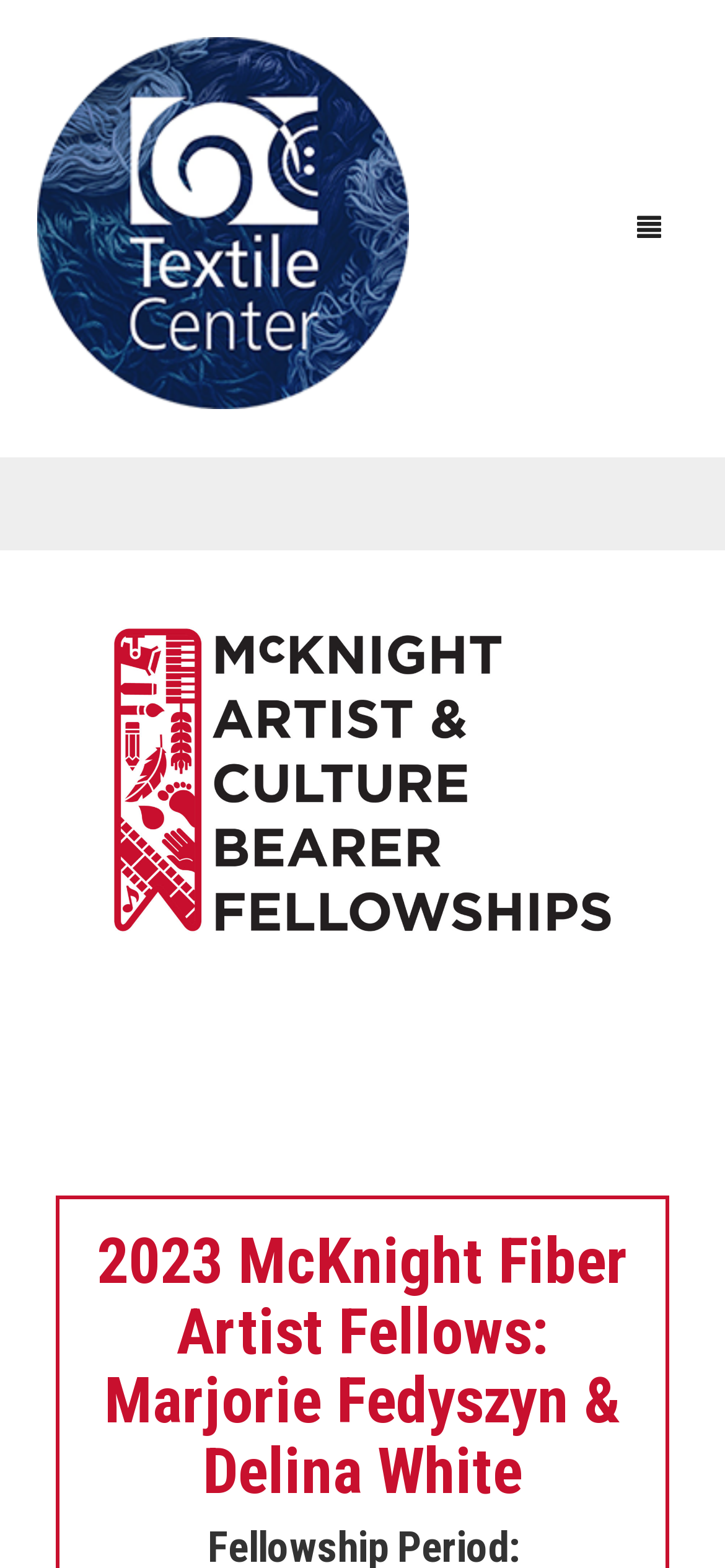Create a detailed description of the webpage's content and layout.

The webpage is about the Textile Center, an organization that promotes fiber arts. At the top of the page, there is a logo and a link to the Textile Center's homepage. Below that, there are several sections with headings such as "ABOUT US", "EXHIBITIONS", "EDUCATION", and "SHOP".

In the "ABOUT US" section, there are links to pages about the Textile Center's history, mission, and staff, as well as a declaration of anti-racism and a land acknowledgment.

The "EXHIBITIONS" section features links to virtual exhibitions, current exhibitions, upcoming exhibitions, and past exhibitions. There is also a link to submit exhibition proposals.

The "EDUCATION" section has links to classes for adults, youth, and families, as well as workshops and lectures. There are also links to fellowship opportunities and a book club.

The "SHOP" section has links to the Textile Center's shop, where visitors can purchase fiber art supplies and gifts.

There are also sections for "LIBRARY", "DONATE", "MEMBERSHIP", and "EVENTS", each with links to relevant pages.

Throughout the page, there are numerous links to specific programs, events, and resources, indicating that the Textile Center offers a wide range of activities and services for fiber artists and enthusiasts.